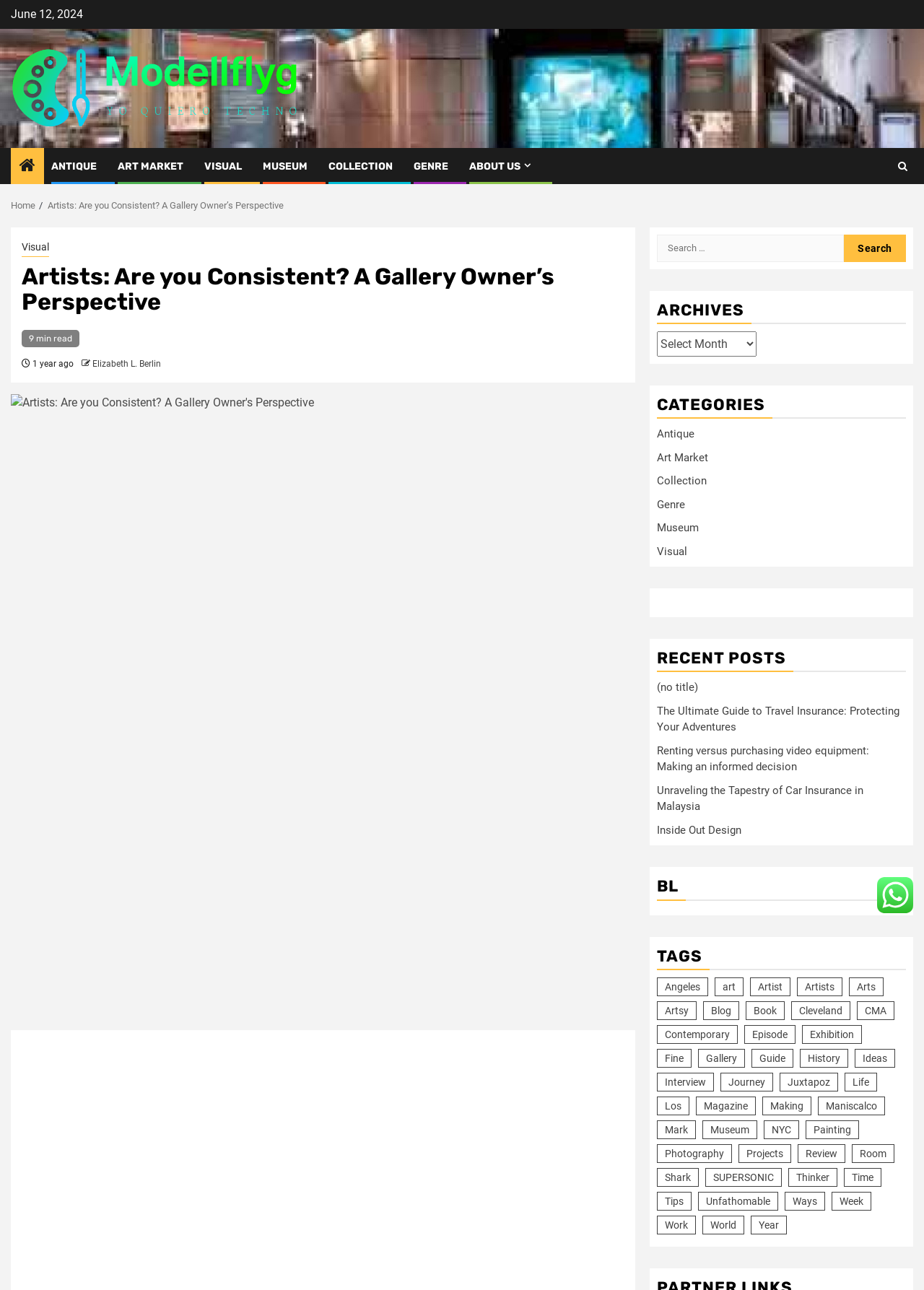What is the date of the article?
From the details in the image, provide a complete and detailed answer to the question.

The date of the article can be found at the top of the webpage, where it says 'June 12, 2024'.